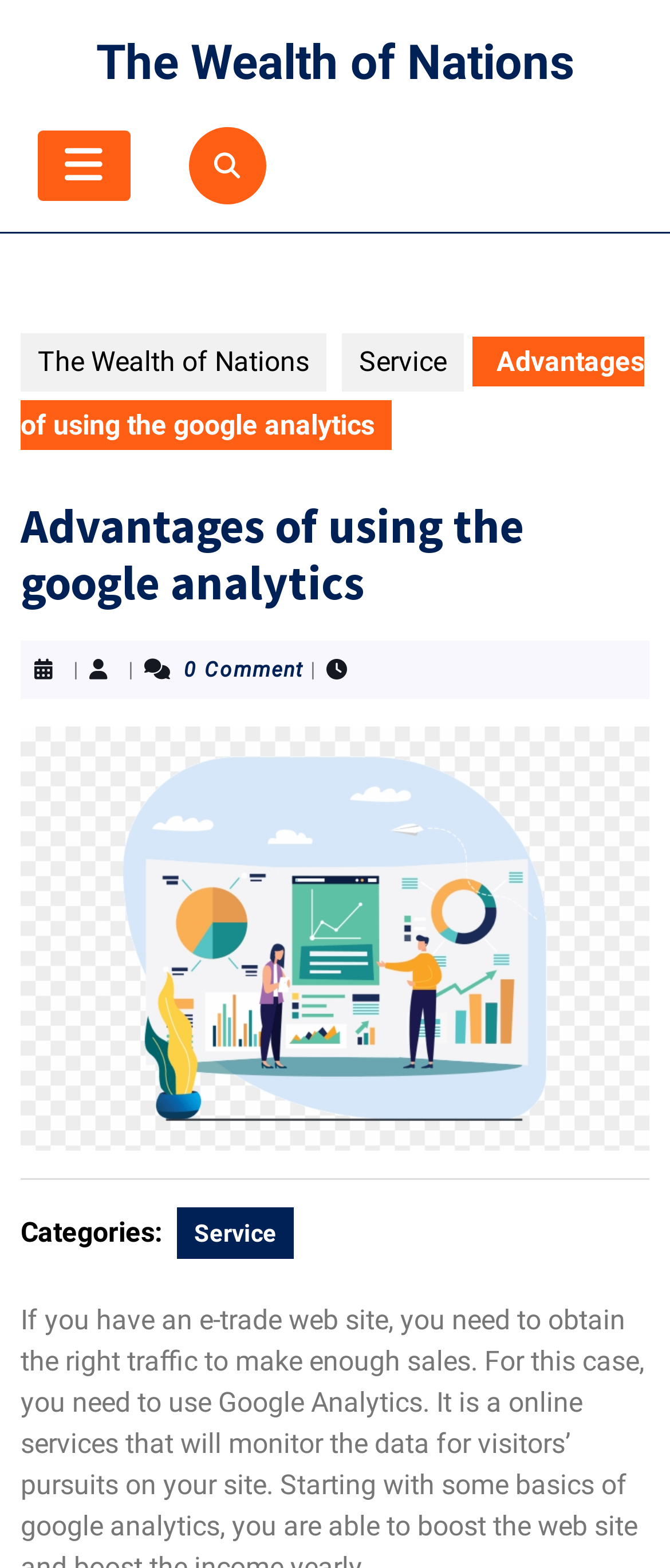Provide the bounding box coordinates in the format (top-left x, top-left y, bottom-right x, bottom-right y). All values are floating point numbers between 0 and 1. Determine the bounding box coordinate of the UI element described as: Service

[0.51, 0.212, 0.692, 0.25]